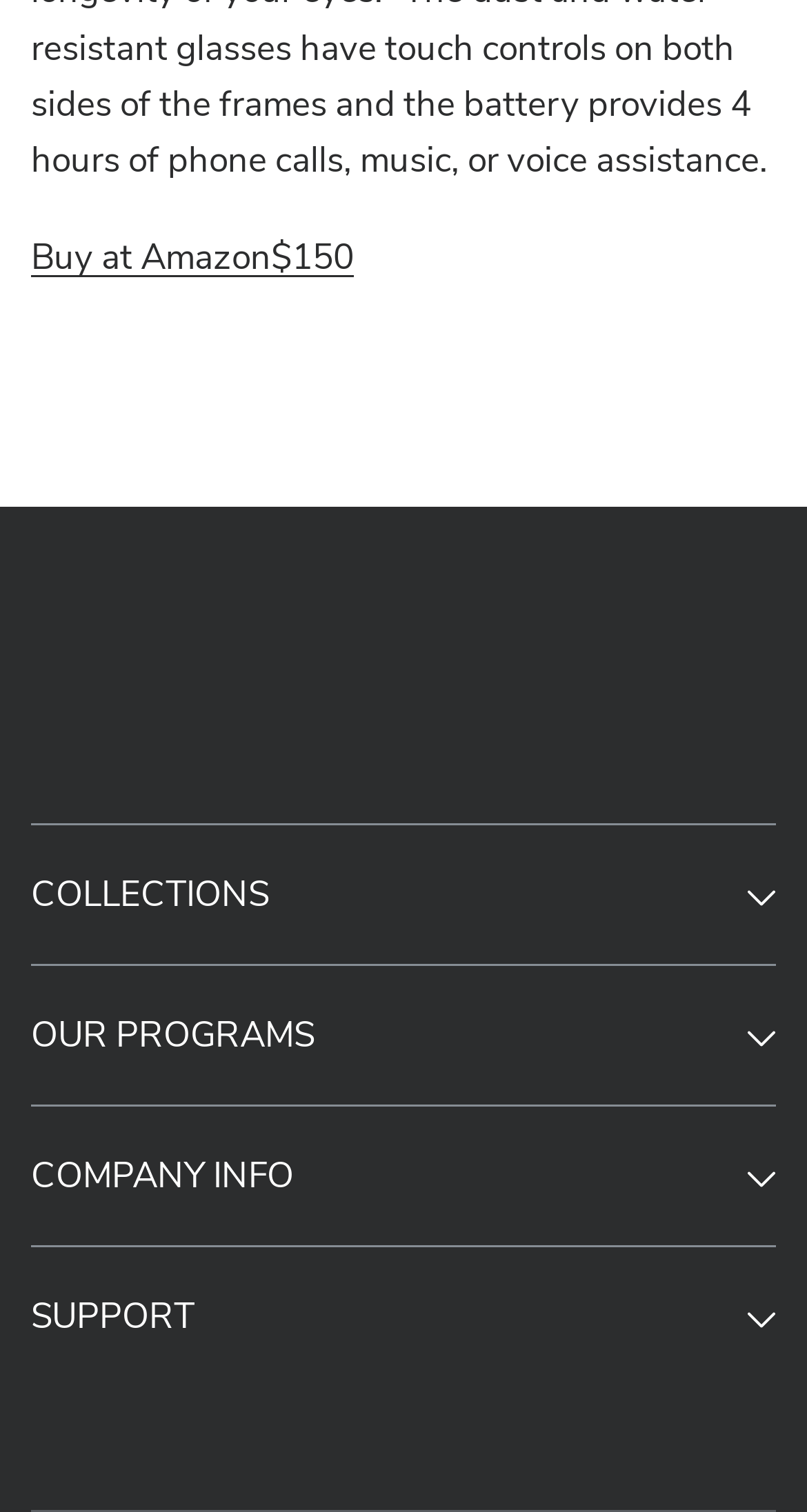For the following element description, predict the bounding box coordinates in the format (top-left x, top-left y, bottom-right x, bottom-right y). All values should be floating point numbers between 0 and 1. Description: Buy at Amazon$150

[0.038, 0.155, 0.438, 0.186]